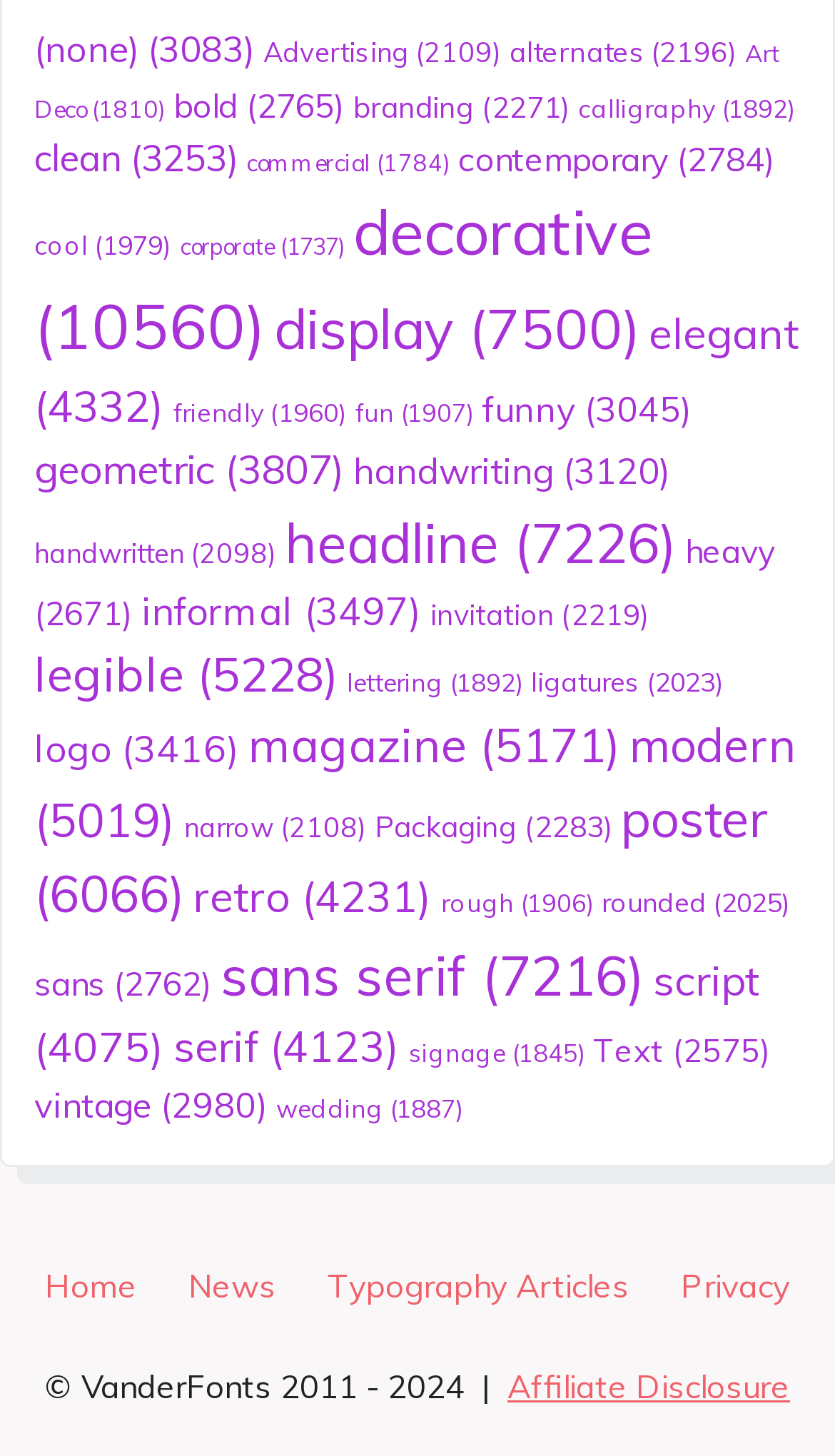Please determine the bounding box coordinates of the section I need to click to accomplish this instruction: "explore decorative fonts".

[0.041, 0.132, 0.782, 0.25]